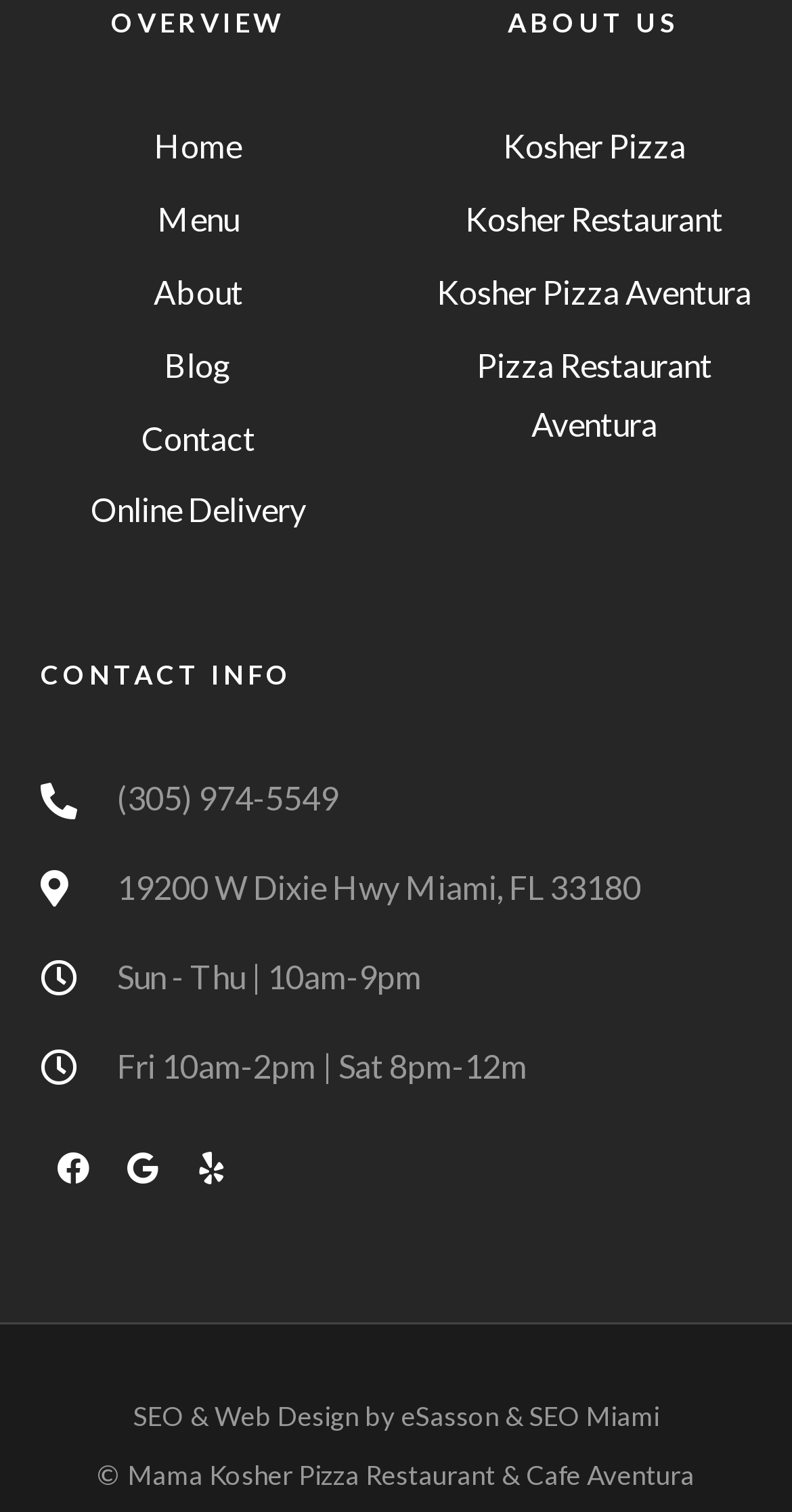What is the address of the restaurant?
Can you provide a detailed and comprehensive answer to the question?

I found the address of the restaurant by looking at the 'CONTACT INFO' section, where I saw a link with the address '19200 W Dixie Hwy Miami, FL 33180'.